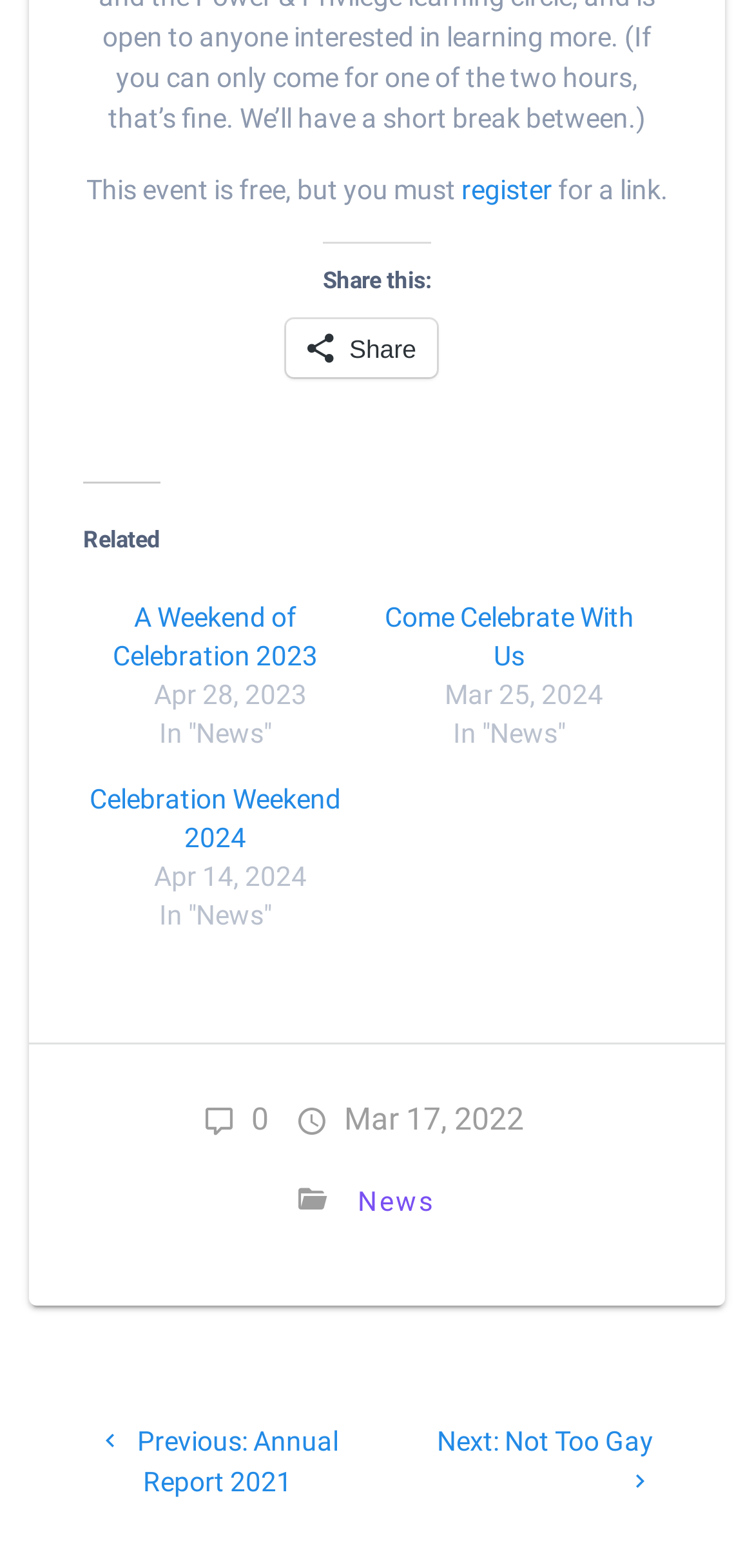Show the bounding box coordinates of the region that should be clicked to follow the instruction: "go to next post."

[0.579, 0.909, 0.885, 0.954]